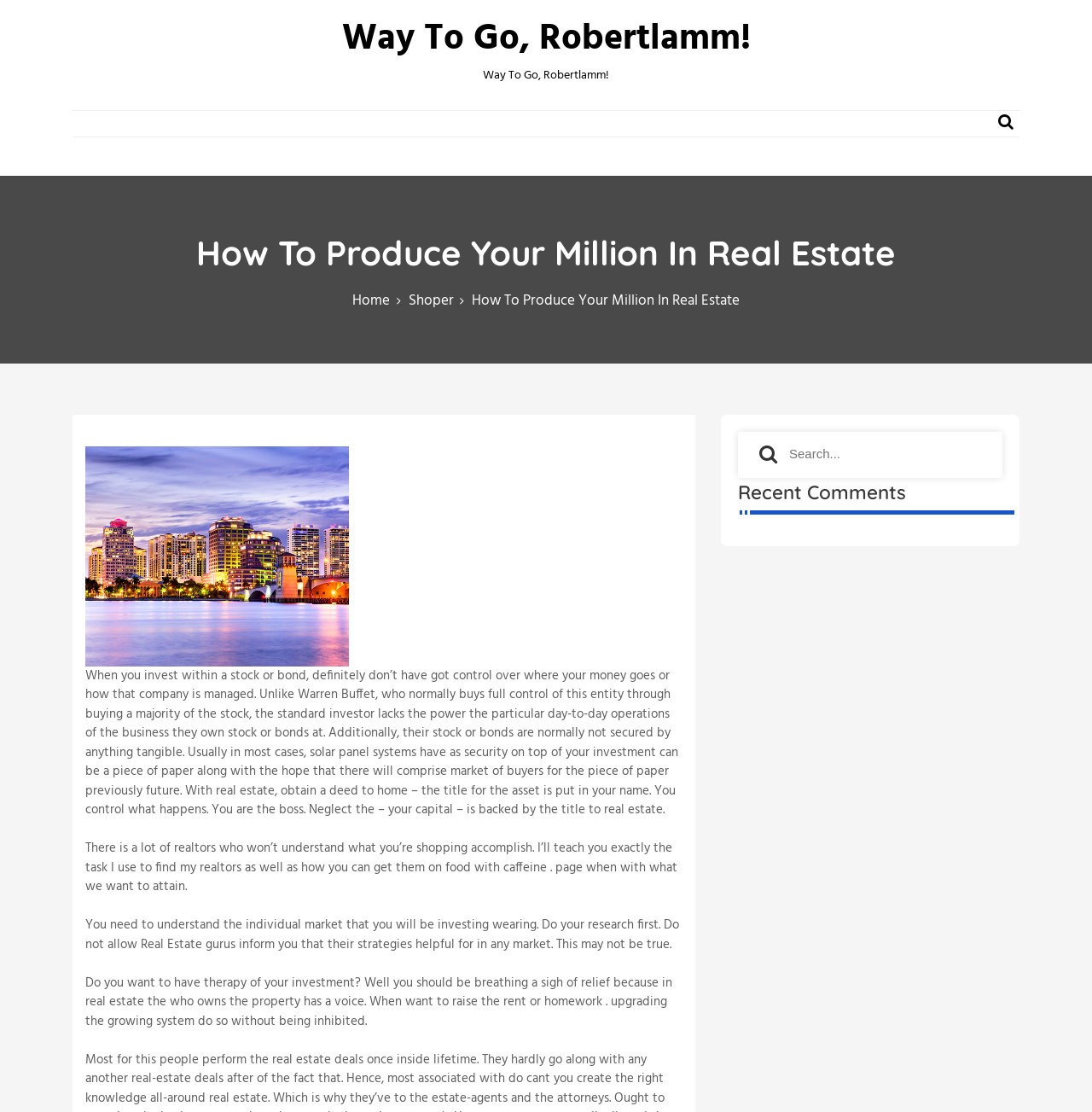Based on the element description: "Way To Go, Robertlamm!", identify the UI element and provide its bounding box coordinates. Use four float numbers between 0 and 1, [left, top, right, bottom].

[0.313, 0.01, 0.687, 0.061]